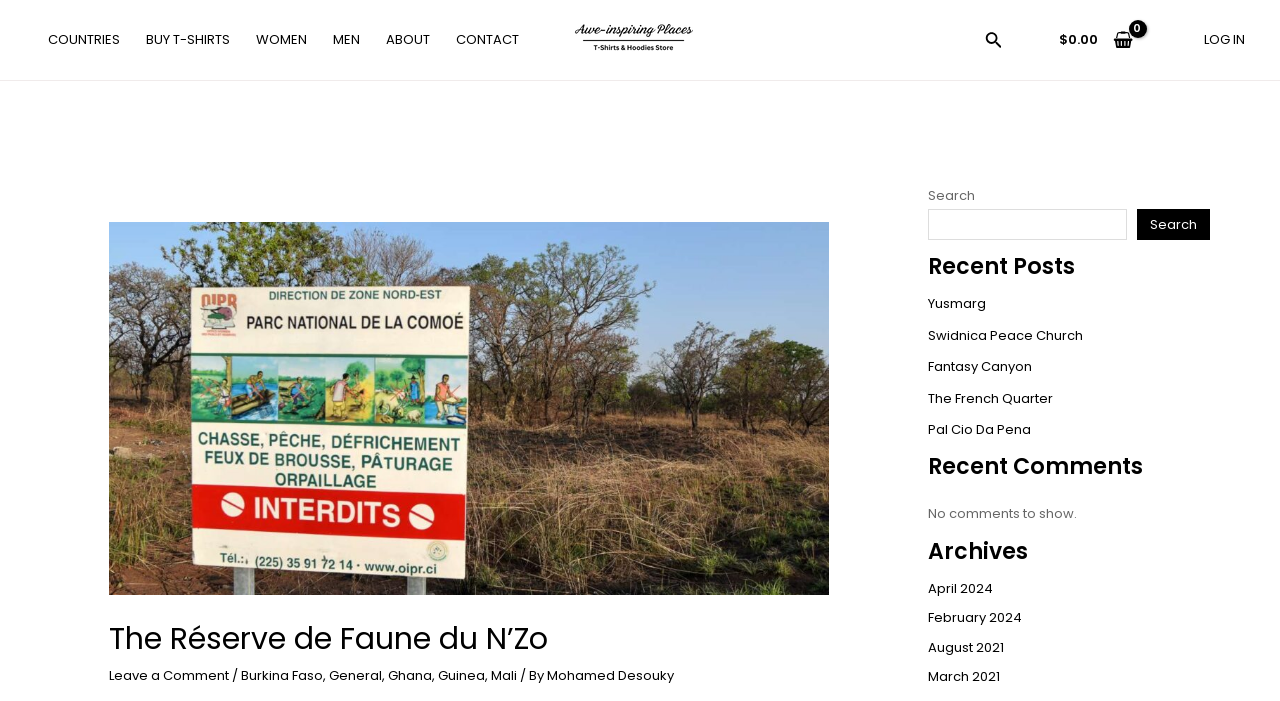What is the last archive month listed?
Using the image, respond with a single word or phrase.

March 2021